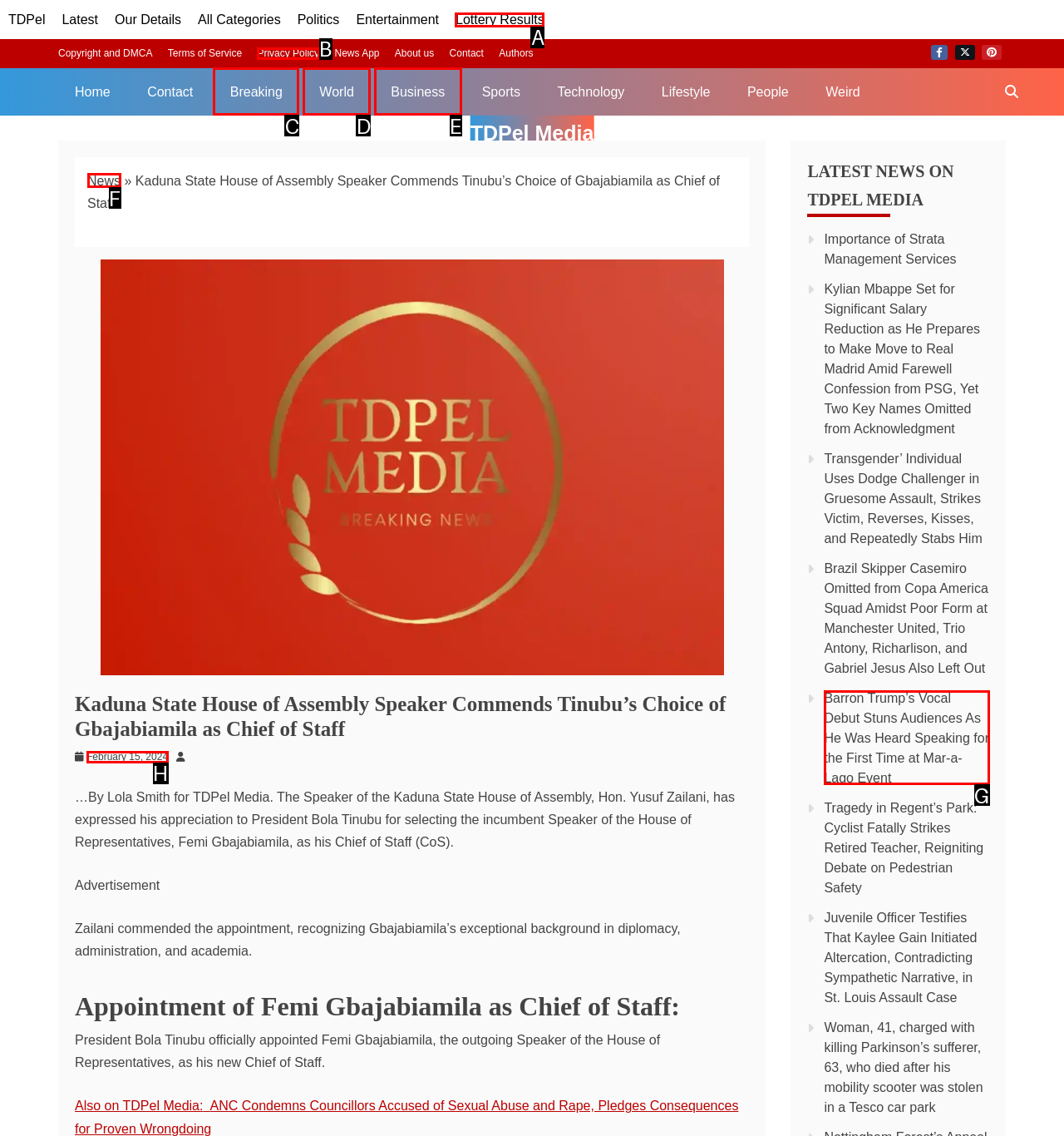Given the description: OffGamers Google Play Gift Card, identify the HTML element that fits best. Respond with the letter of the correct option from the choices.

None